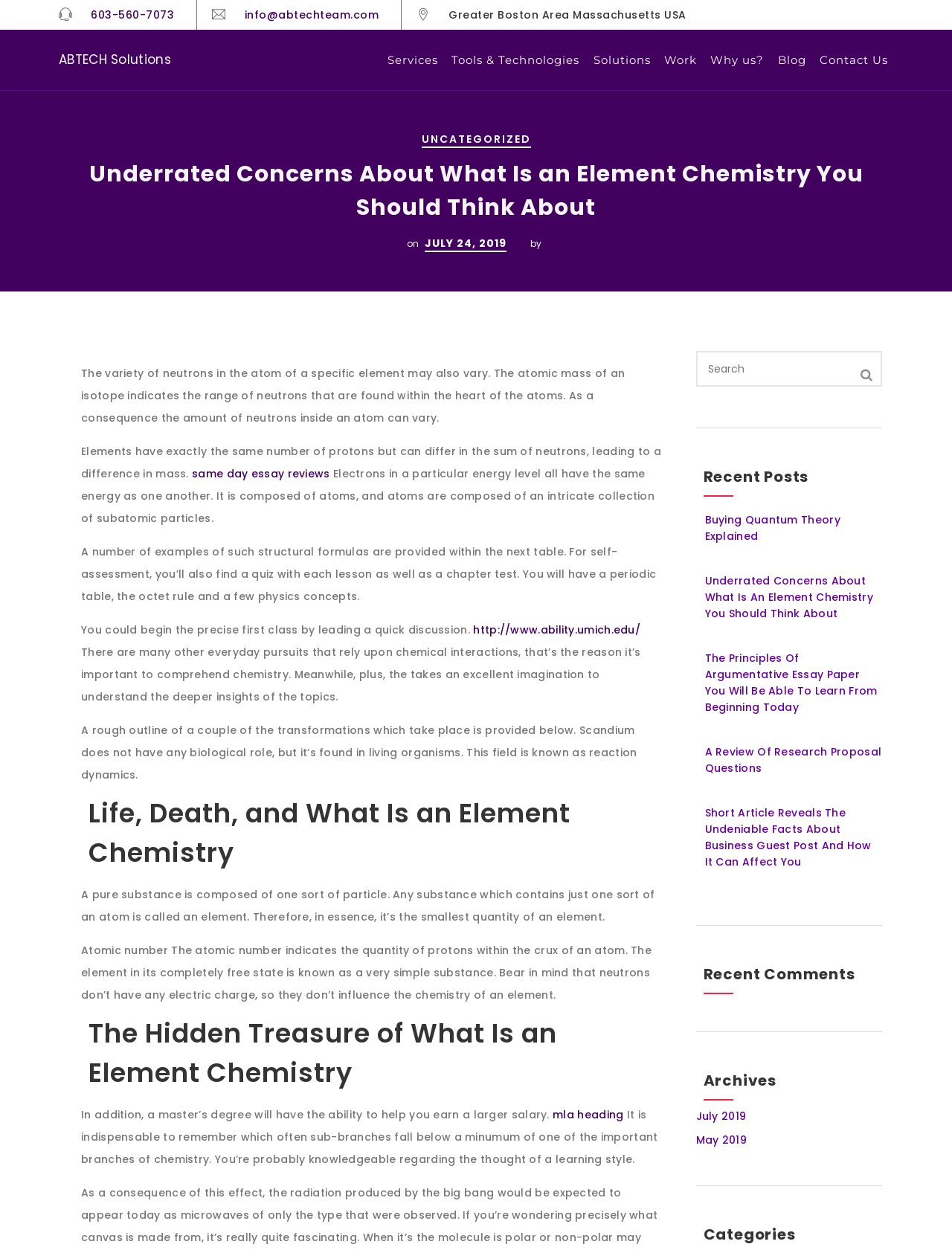Determine the bounding box coordinates of the area to click in order to meet this instruction: "Click the 'ABTECH Solutions' link".

[0.062, 0.026, 0.18, 0.07]